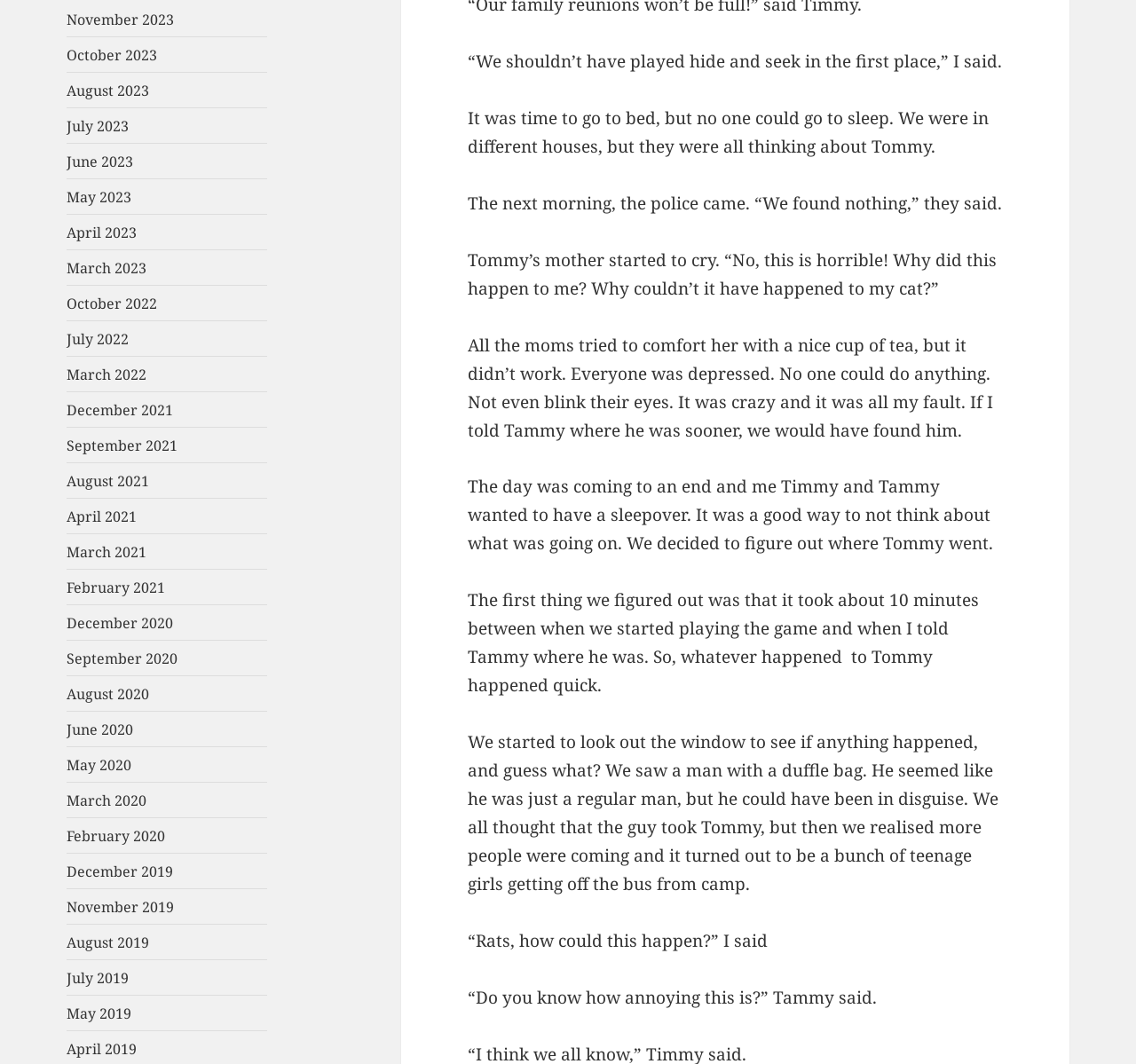Please locate the bounding box coordinates of the region I need to click to follow this instruction: "Click on November 2023".

[0.059, 0.009, 0.153, 0.027]